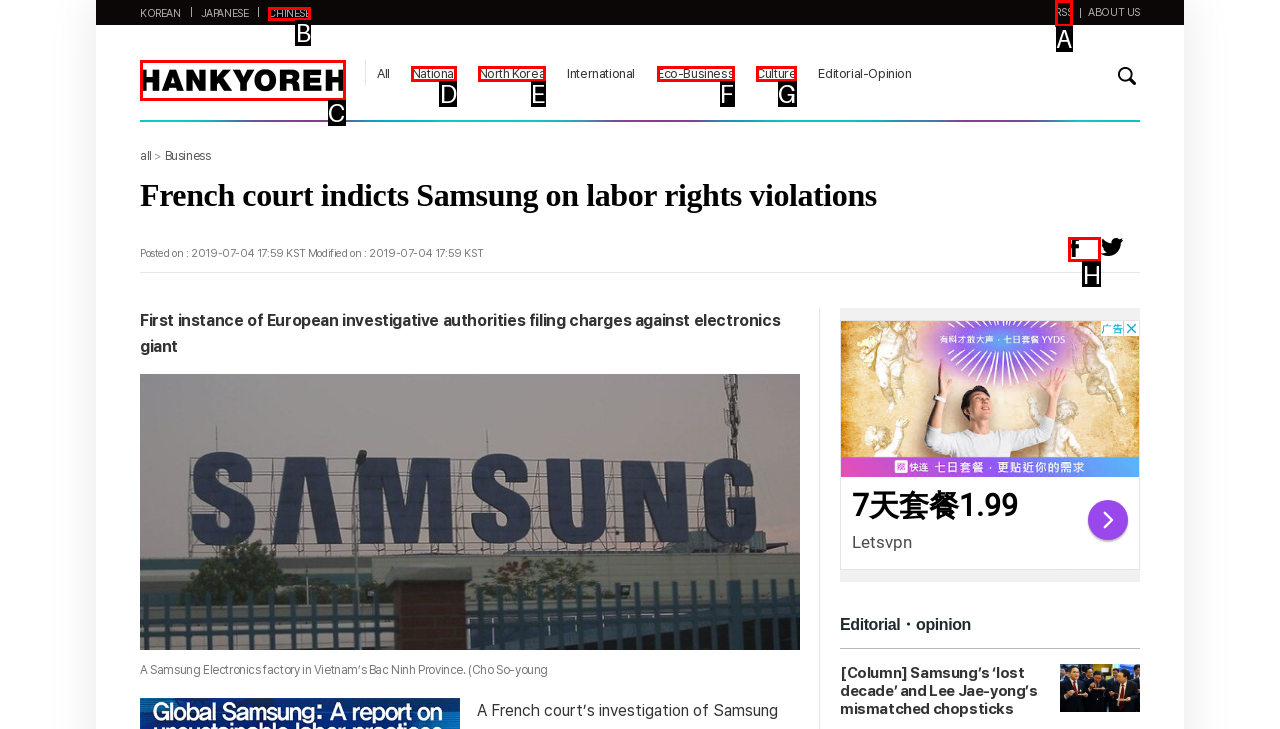For the task: Share on Facebook, identify the HTML element to click.
Provide the letter corresponding to the right choice from the given options.

H